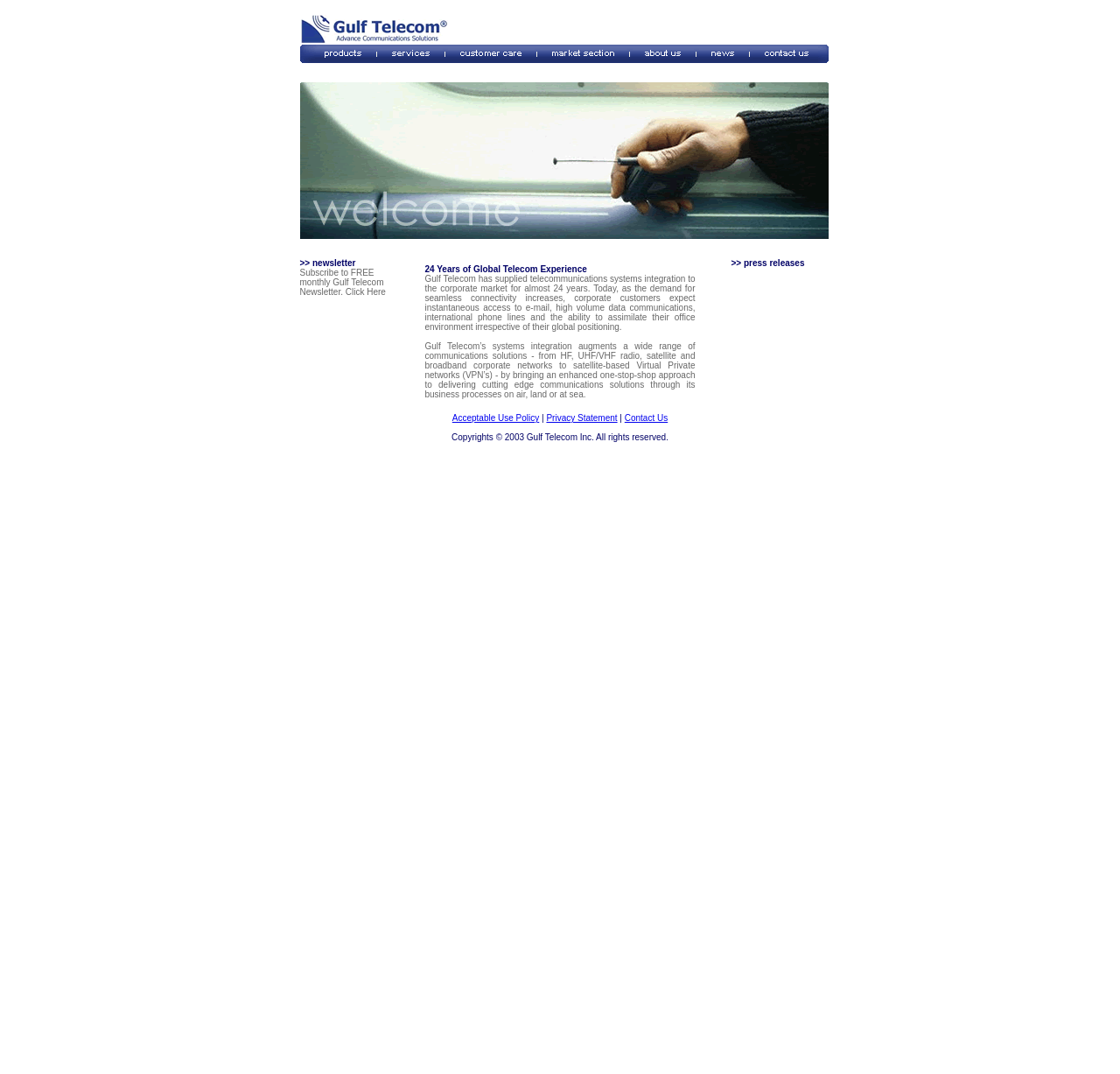Pinpoint the bounding box coordinates of the element to be clicked to execute the instruction: "Click on link".

[0.268, 0.03, 0.4, 0.044]